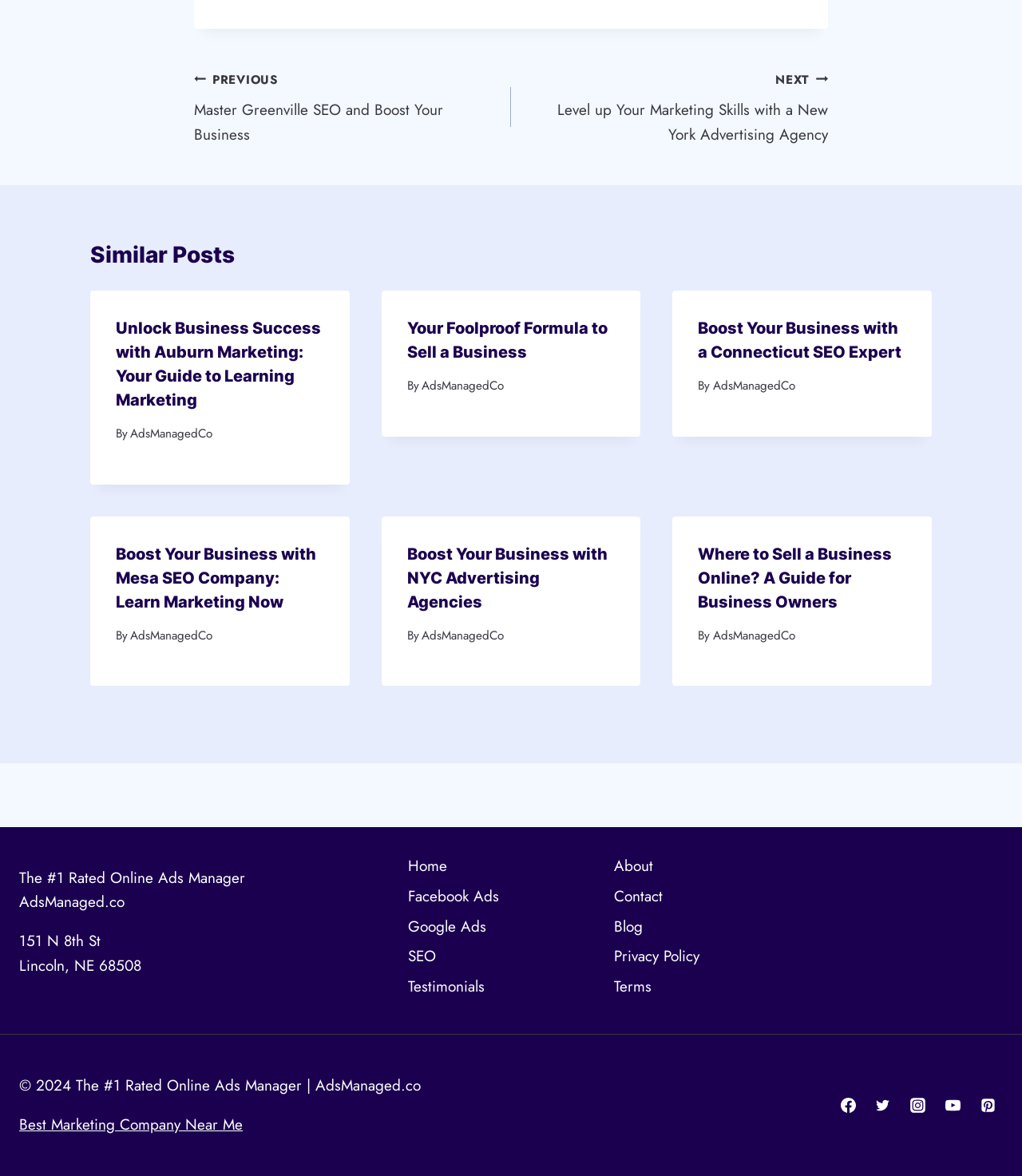Identify the bounding box coordinates of the clickable section necessary to follow the following instruction: "Click on the 'NEXT Level up Your Marketing Skills with a New York Advertising Agency' link". The coordinates should be presented as four float numbers from 0 to 1, i.e., [left, top, right, bottom].

[0.5, 0.057, 0.81, 0.125]